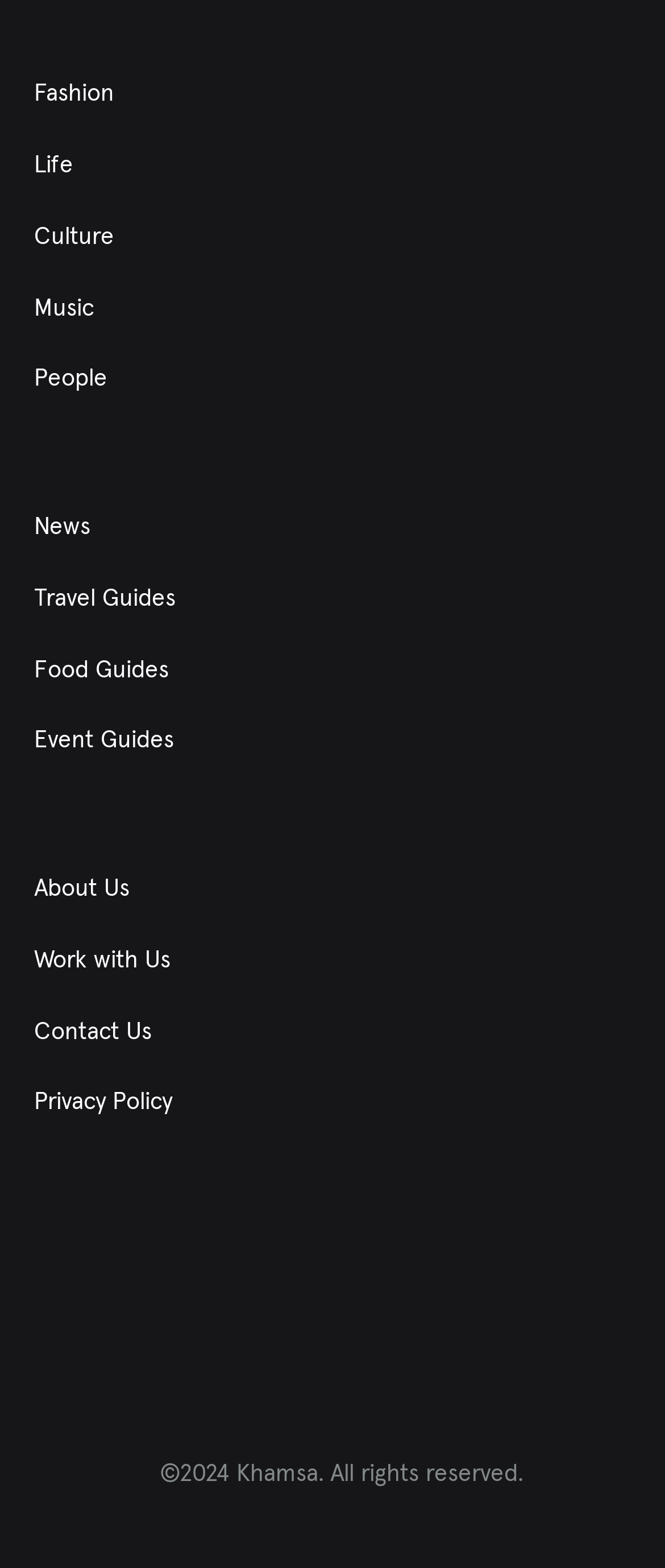What is the last link on the top?
Could you please answer the question thoroughly and with as much detail as possible?

I looked at the links at the top of the webpage and found that the last one is 'Event Guides', which is located at the bottom of the list.